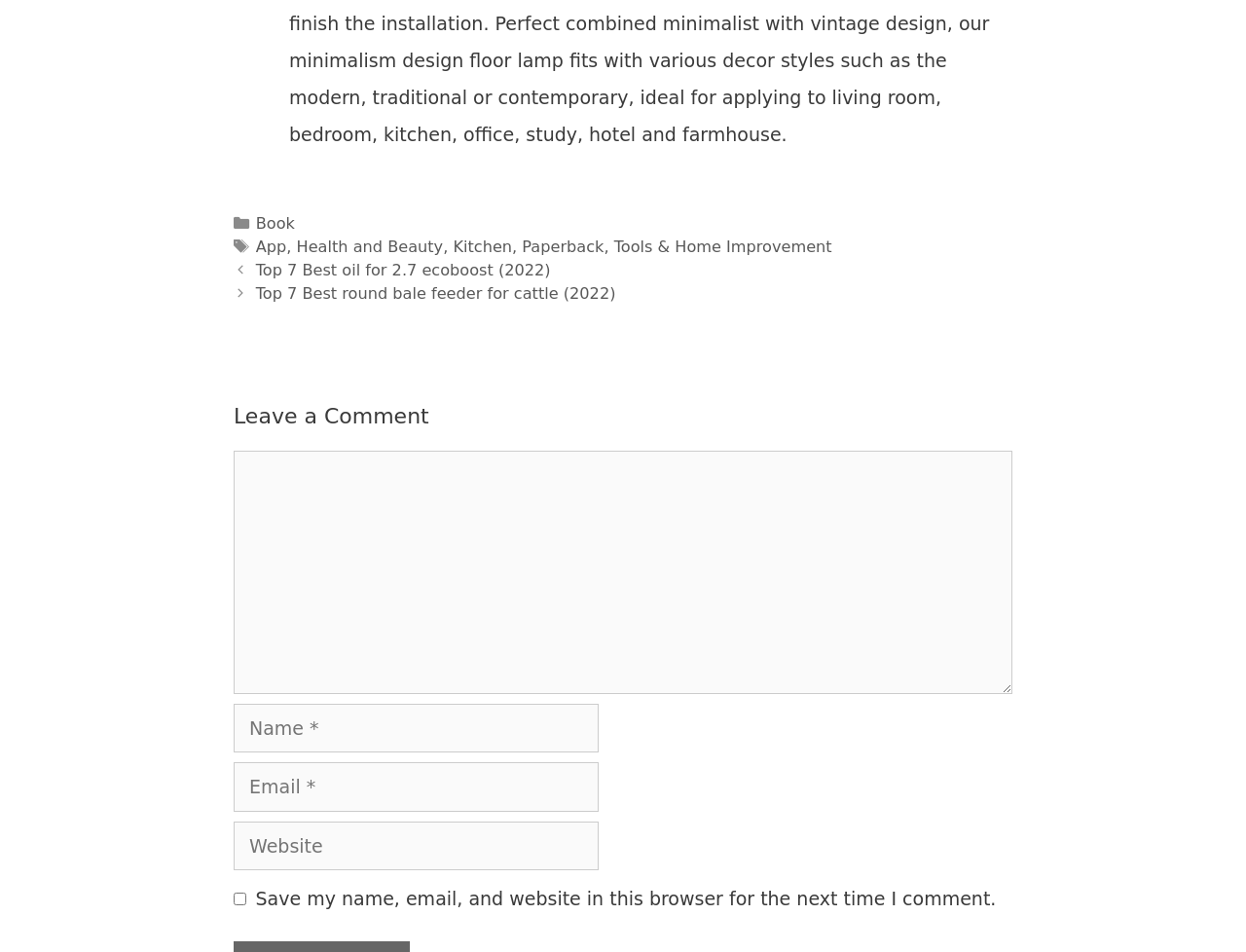Kindly determine the bounding box coordinates of the area that needs to be clicked to fulfill this instruction: "Click on the 'Top 7 Best oil for 2.7 ecoboost (2022)' link".

[0.205, 0.274, 0.442, 0.293]